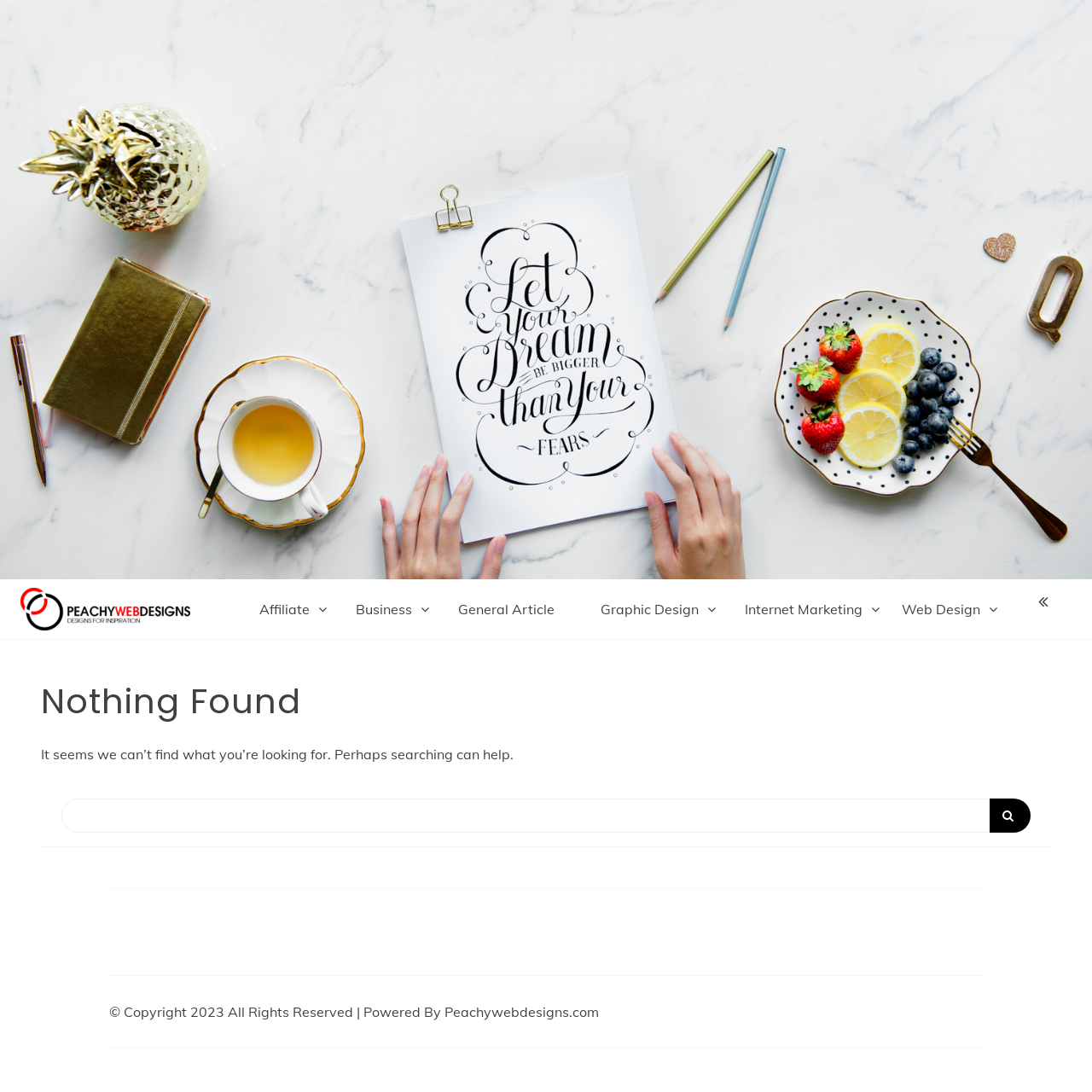Can you pinpoint the bounding box coordinates for the clickable element required for this instruction: "go to Web Design page"? The coordinates should be four float numbers between 0 and 1, i.e., [left, top, right, bottom].

[0.814, 0.536, 0.909, 0.579]